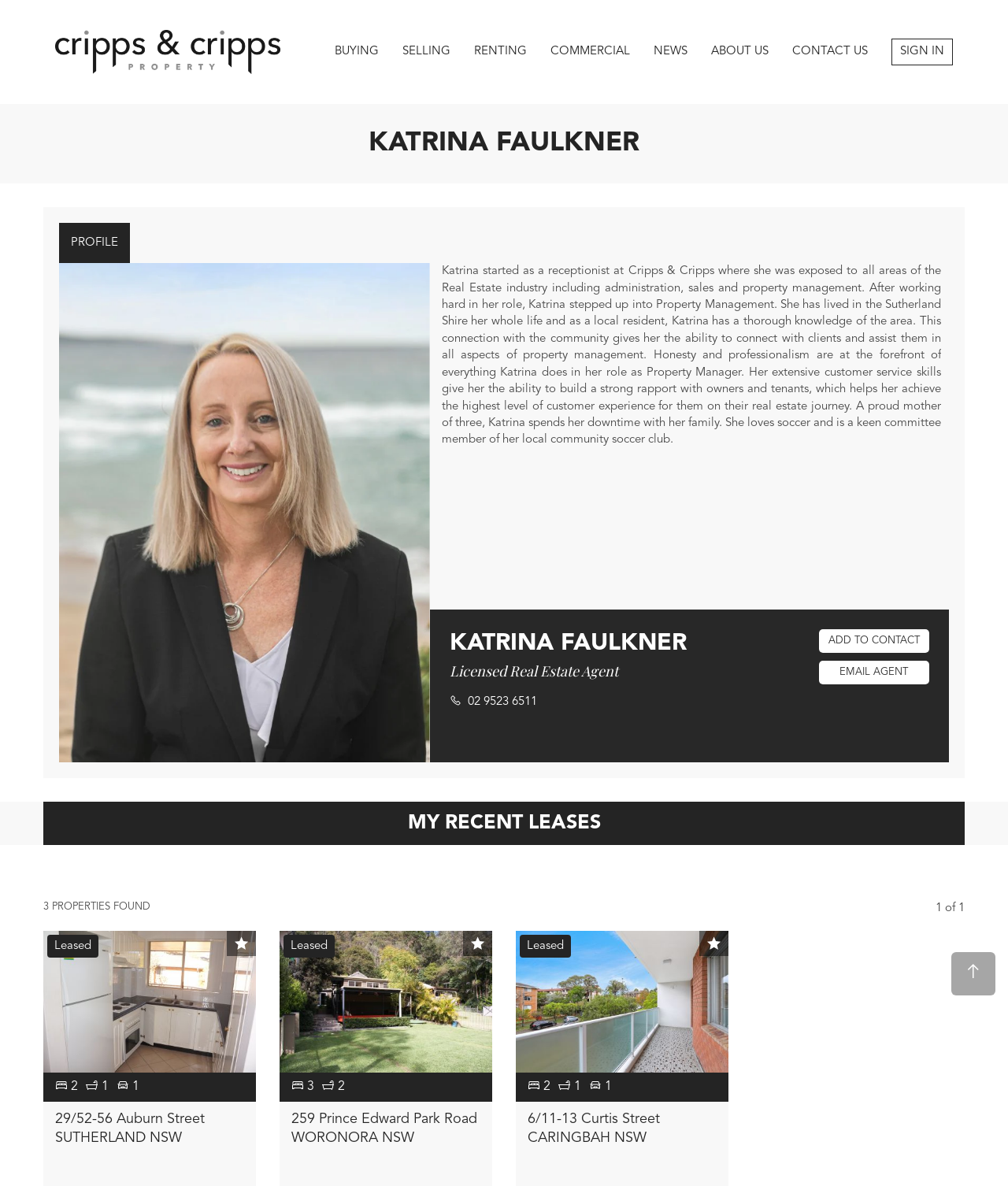Please identify the bounding box coordinates of the element I should click to complete this instruction: 'View recent leases'. The coordinates should be given as four float numbers between 0 and 1, like this: [left, top, right, bottom].

[0.043, 0.676, 0.957, 0.713]